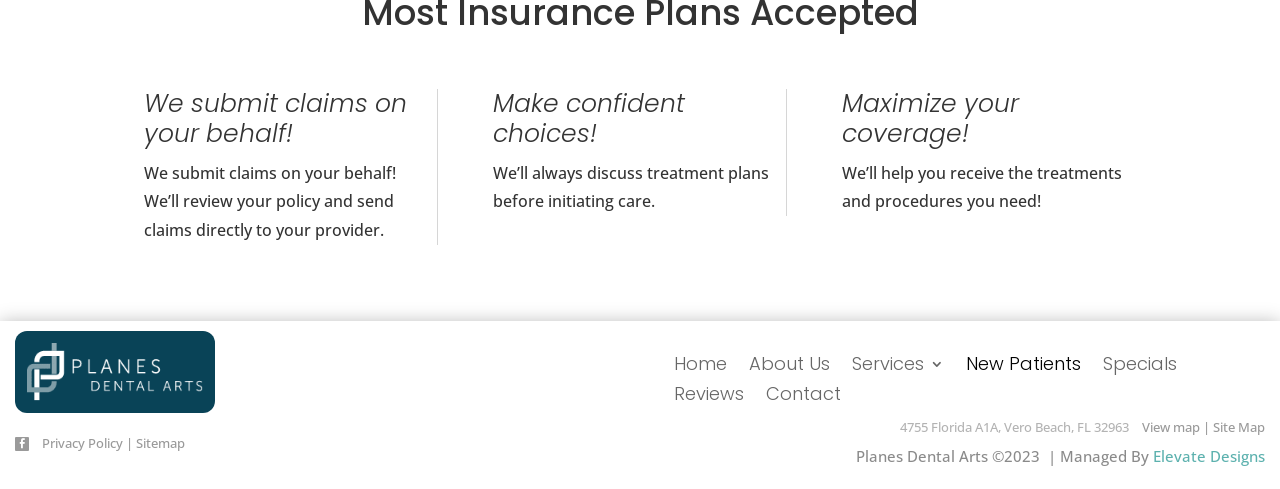What is at the bottom right of the webpage?
Respond to the question with a single word or phrase according to the image.

Copyright information